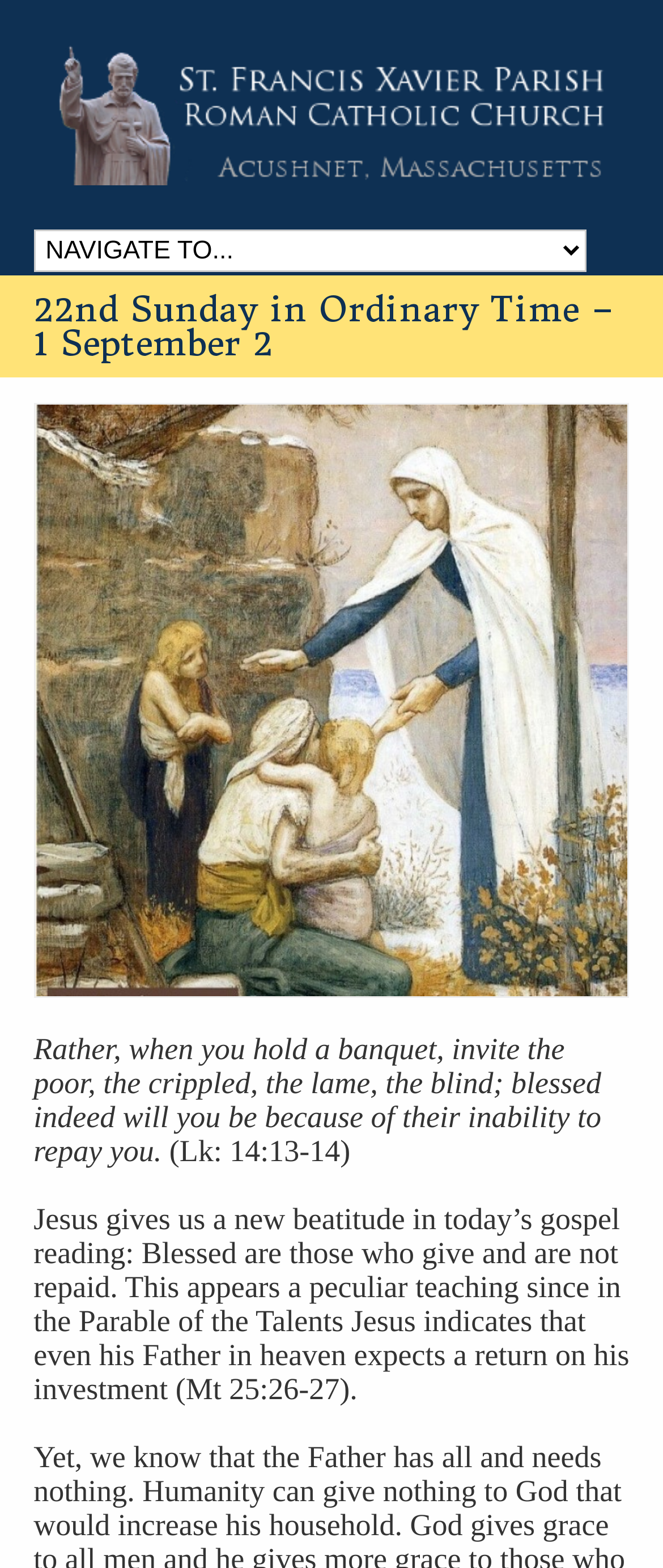What is the reference to the Parable of the Talents?
Refer to the image and give a detailed response to the question.

The reference to the Parable of the Talents can be found in the text 'in the Parable of the Talents Jesus indicates that even his Father in heaven expects a return on his investment (Mt 25:26-27)', which suggests that the author is comparing the teaching in the gospel reading to the Parable of the Talents in Matthew 25:26-27.